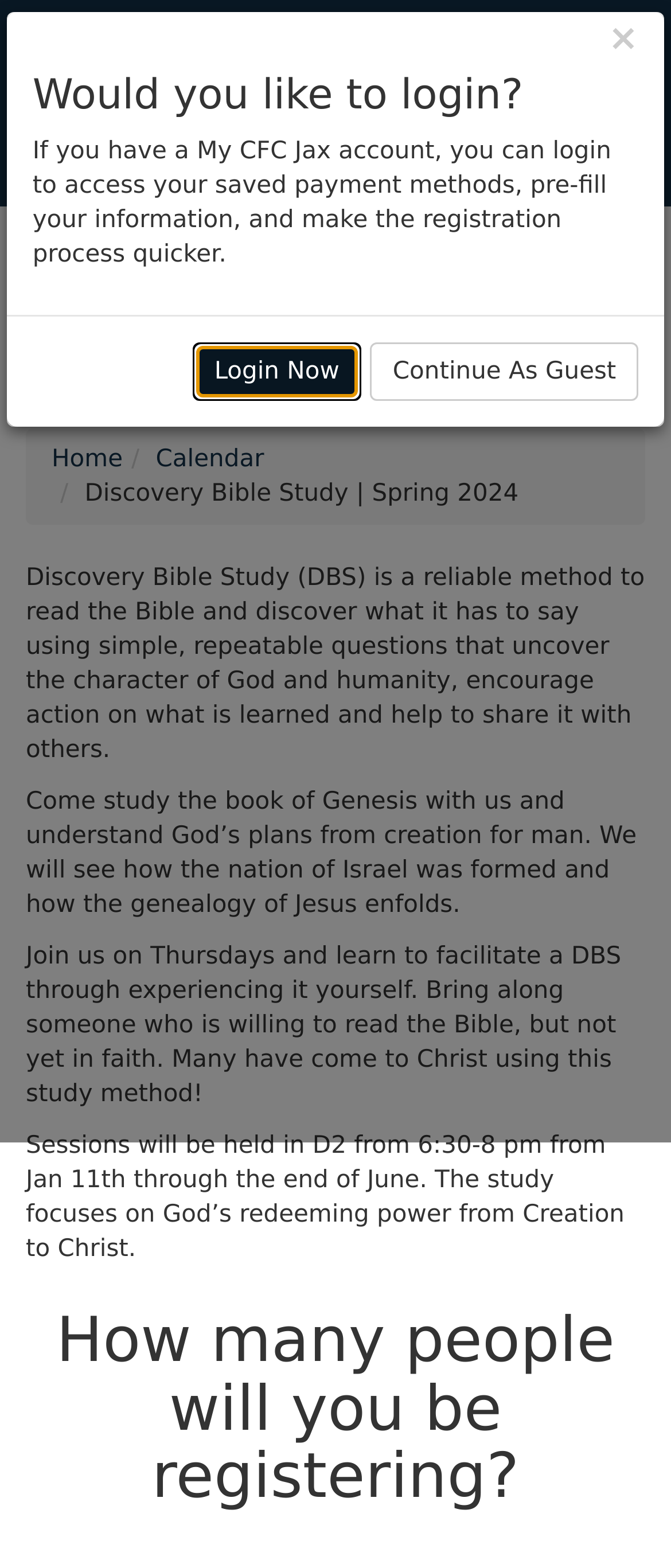Generate a comprehensive description of the webpage content.

The webpage is about the Discovery Bible Study program, specifically for Spring 2024. At the top, there is a header section with a button on the right side, containing a hamburger icon. Below the header, there is a link to the Christian Family Chapel of Jacksonville, Florida, Inc. website, accompanied by an image of the chapel's logo.

The main content of the page is divided into sections. The first section has a heading that reads "Discovery Bible Study | Spring 2024" and is followed by a brief description of the program. This description explains that the study method helps readers understand the Bible and discover its message using simple questions.

Below this section, there are three paragraphs of text that provide more information about the study program. The first paragraph describes the focus of the study, which is the book of Genesis. The second paragraph invites readers to join the study and learn how to facilitate it. The third paragraph provides details about the study sessions, including the location, time, and duration.

Further down the page, there is a section with a heading that asks "How many people will you be registering?" This section is likely related to the registration process for the study program.

On the right side of the page, there is a dialog box that appears to be a login or registration form. The dialog box has a heading that asks if the user would like to log in, and provides a brief description of the benefits of logging in. There are two buttons: "Login Now" and "Continue As Guest". The "Login Now" button is currently focused.